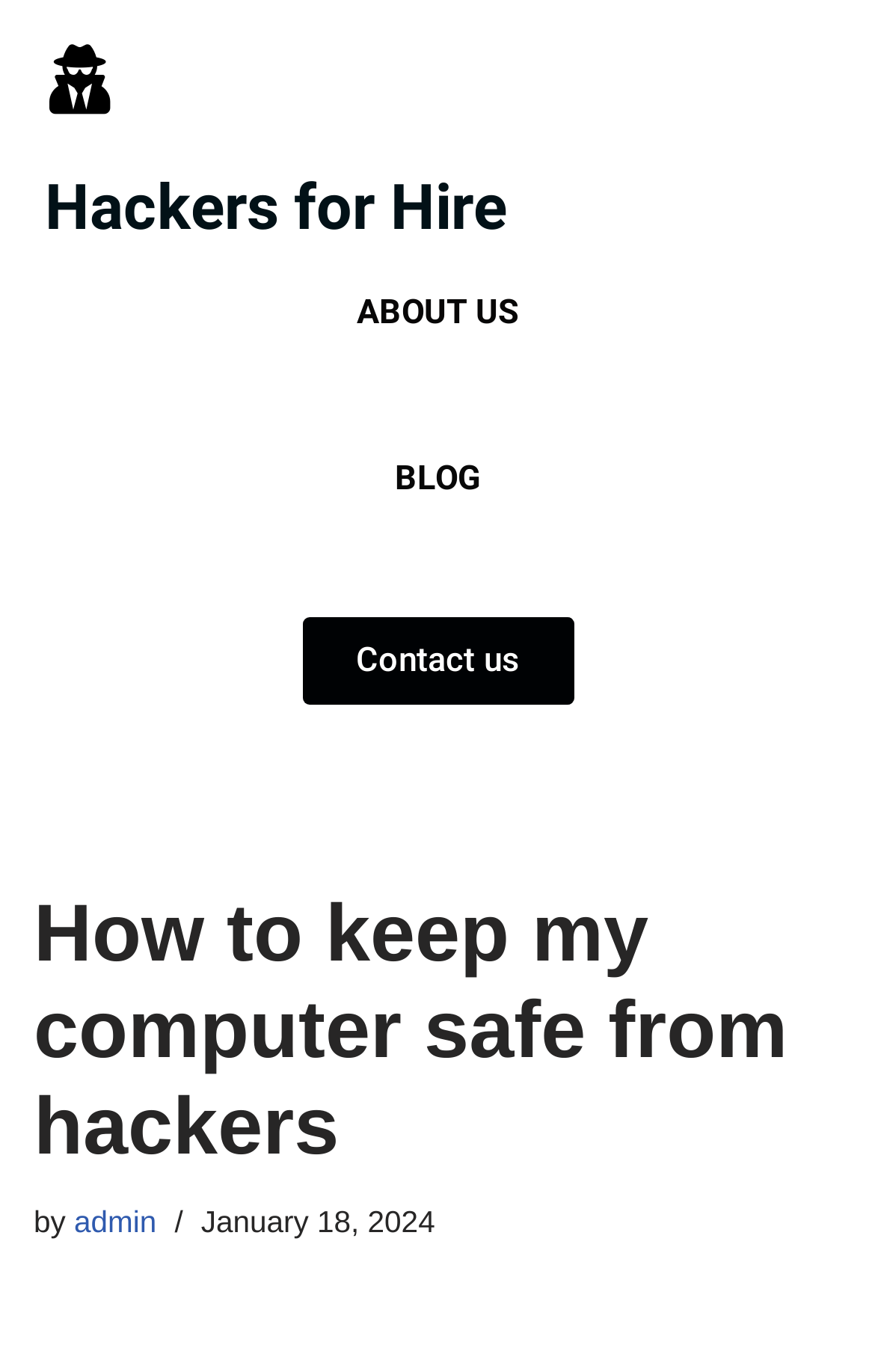What is the topic of the article?
Using the visual information from the image, give a one-word or short-phrase answer.

computer safety